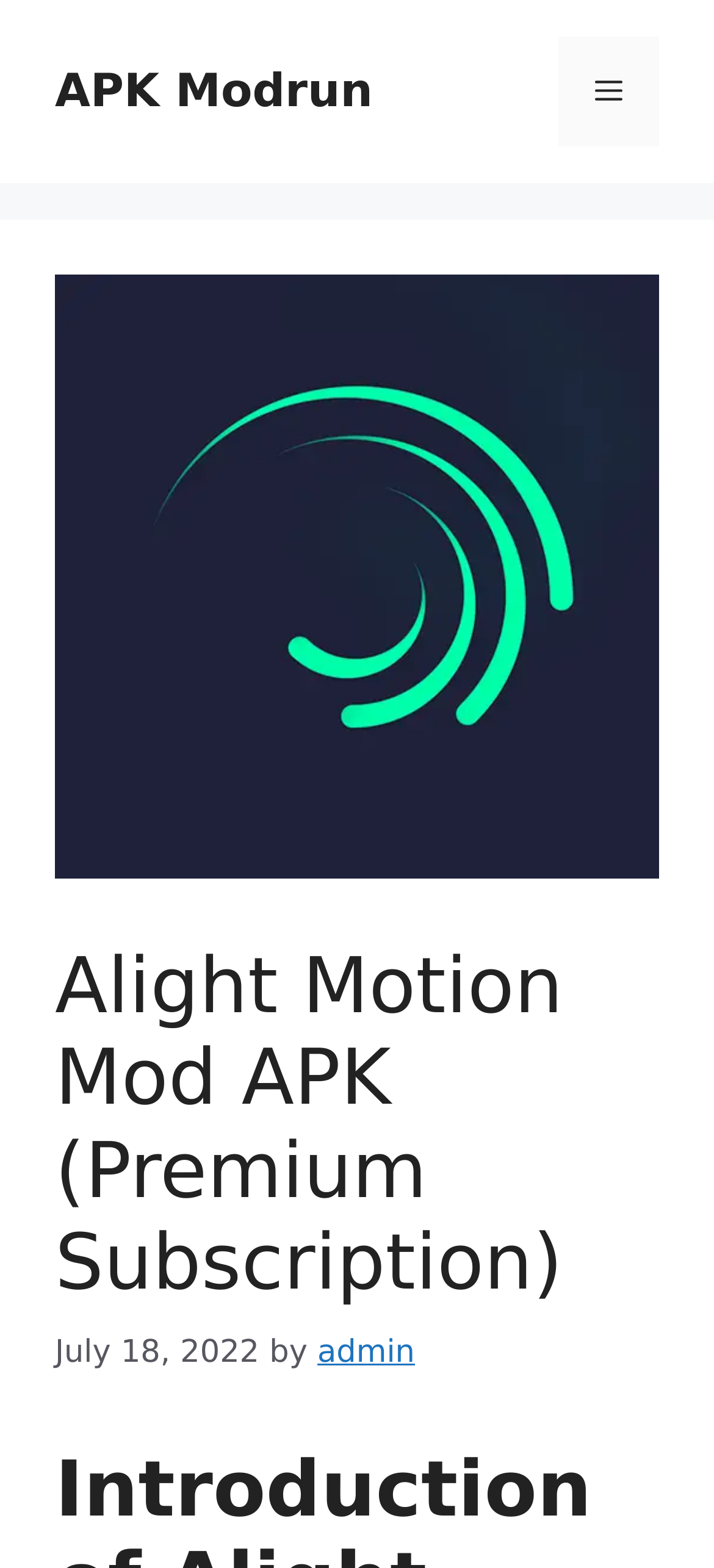Who is the author of the post?
Refer to the image and offer an in-depth and detailed answer to the question.

I determined the answer by looking at the link element with the text 'admin' which is a child of the HeaderAsNonLandmark element.